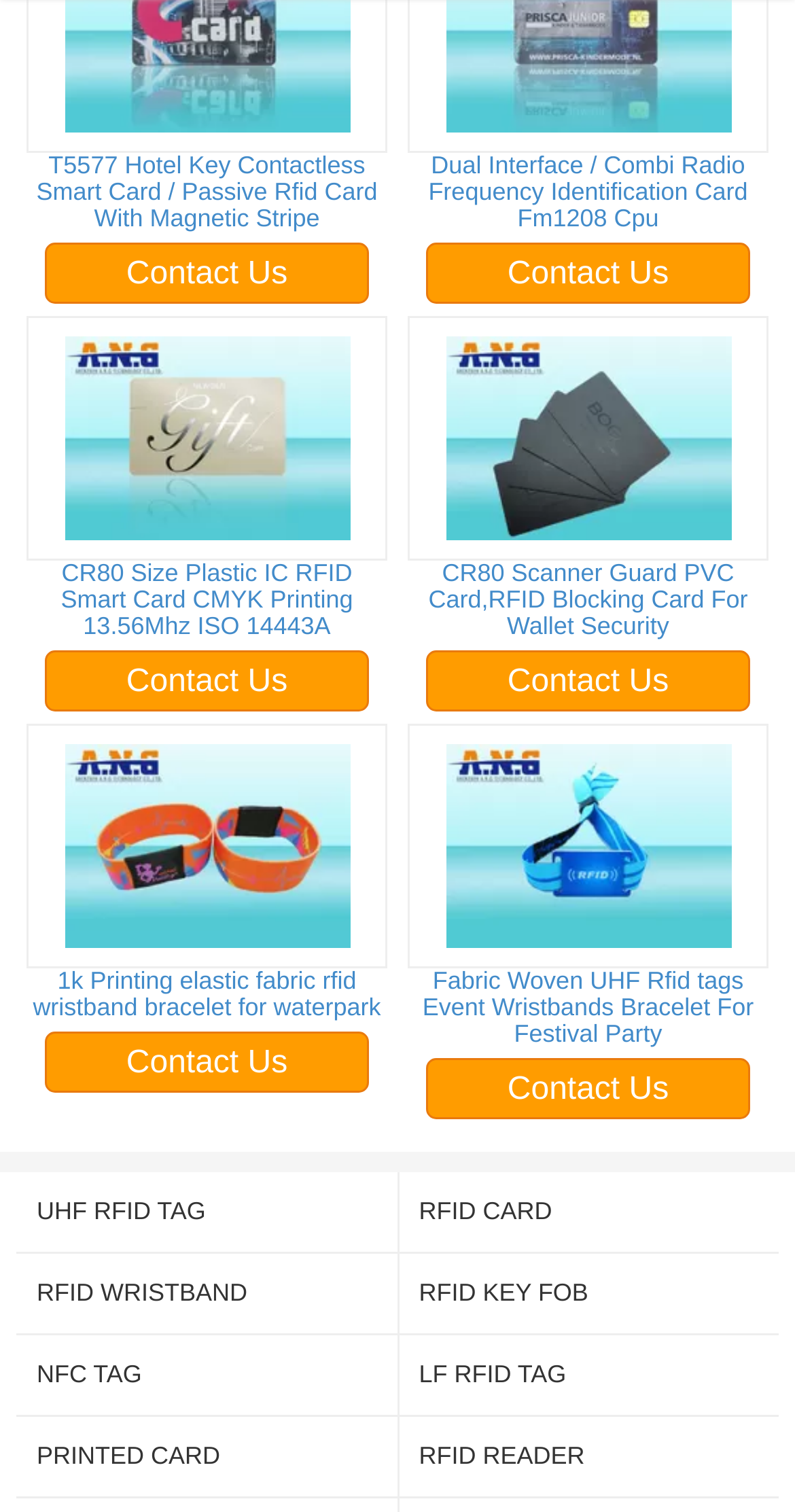Please identify the bounding box coordinates of the area I need to click to accomplish the following instruction: "Check RFID READER".

[0.527, 0.955, 0.954, 0.972]